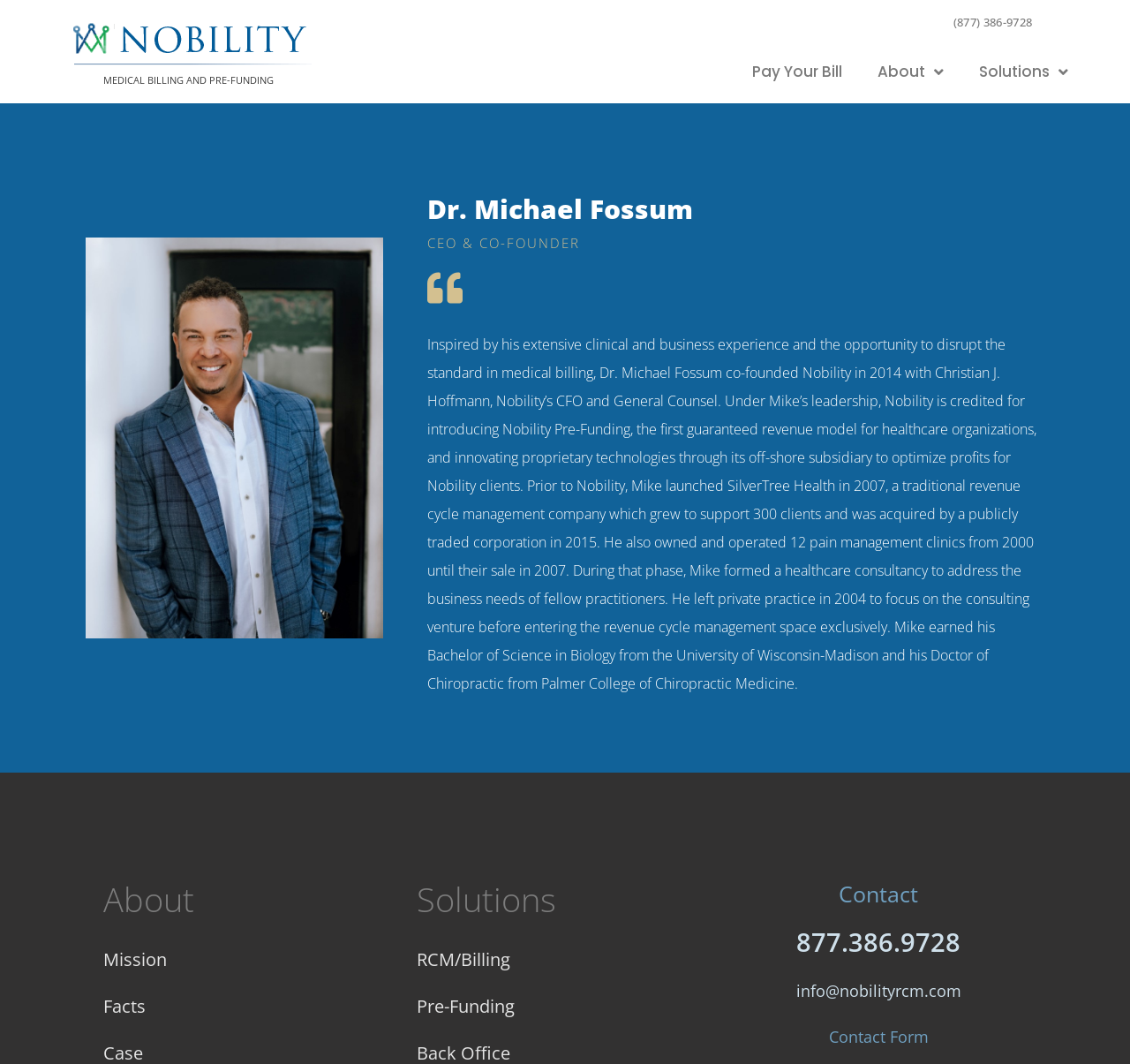Find the bounding box coordinates for the UI element that matches this description: "info@nobilityrcm.com".

[0.705, 0.921, 0.851, 0.941]